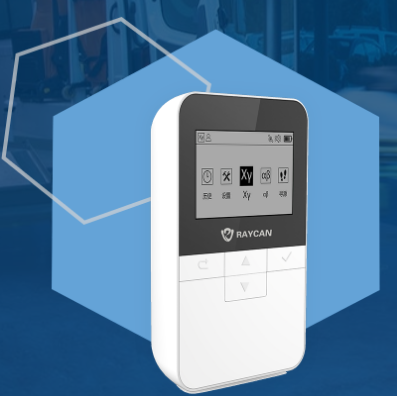Compose an extensive description of the image.

The image features a sophisticated radiation detection device, prominently branded as "RAYCAN." The device is displayed against a blue hexagonal background, symbolizing its application in radiation dosimetry. The front of the gadget showcases a clear digital screen with various icons that may indicate its functional capabilities, such as measurements for gamma, X-ray, and neutron radiation. This innovative technology is part of RDS’s elite range of customized solutions aimed at providing advanced radiation detection and analysis systems. The design highlights the intersection of modern technology and safety, catering to professionals in need of reliable personal dosimetry tools.